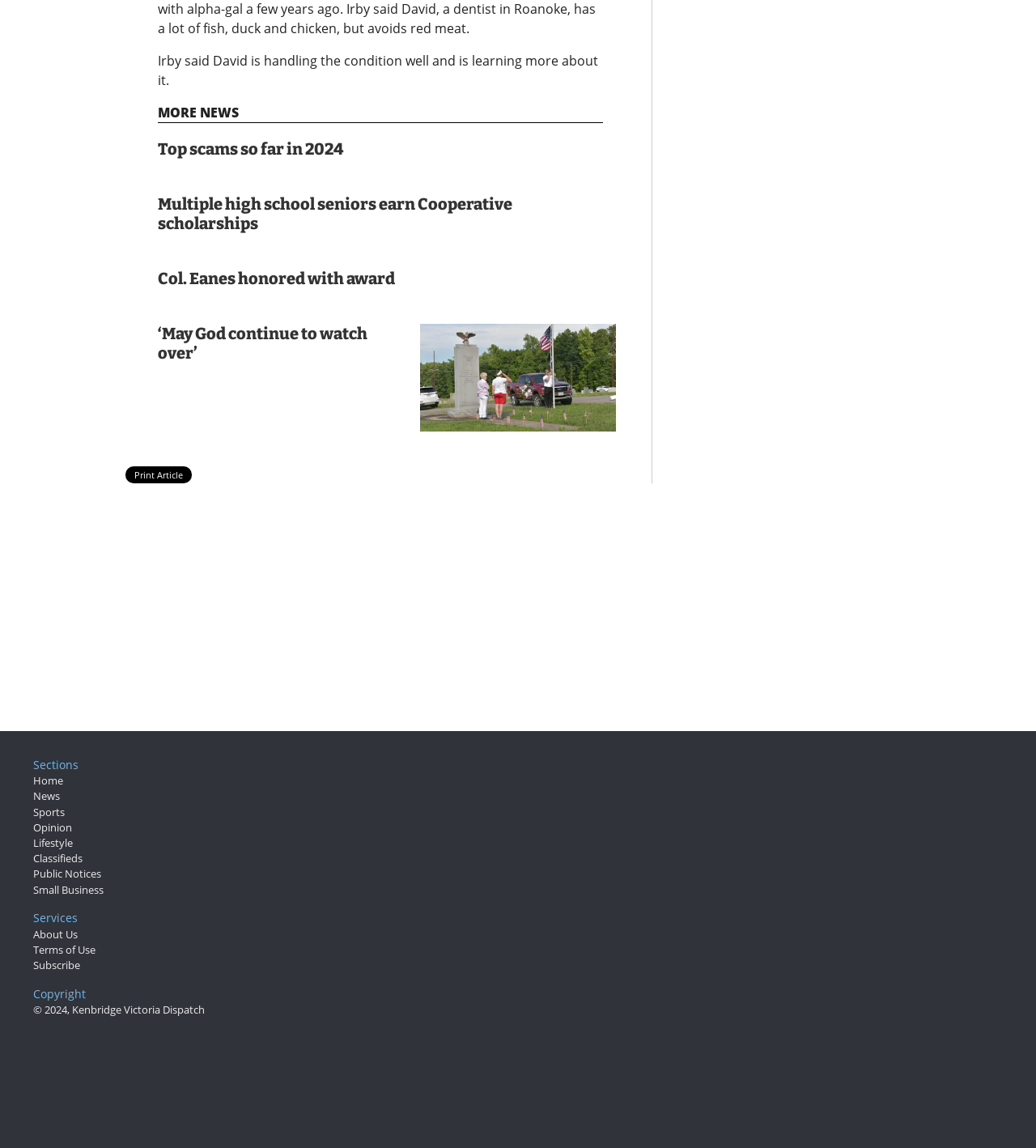Respond to the following query with just one word or a short phrase: 
What type of content is on this webpage?

News articles